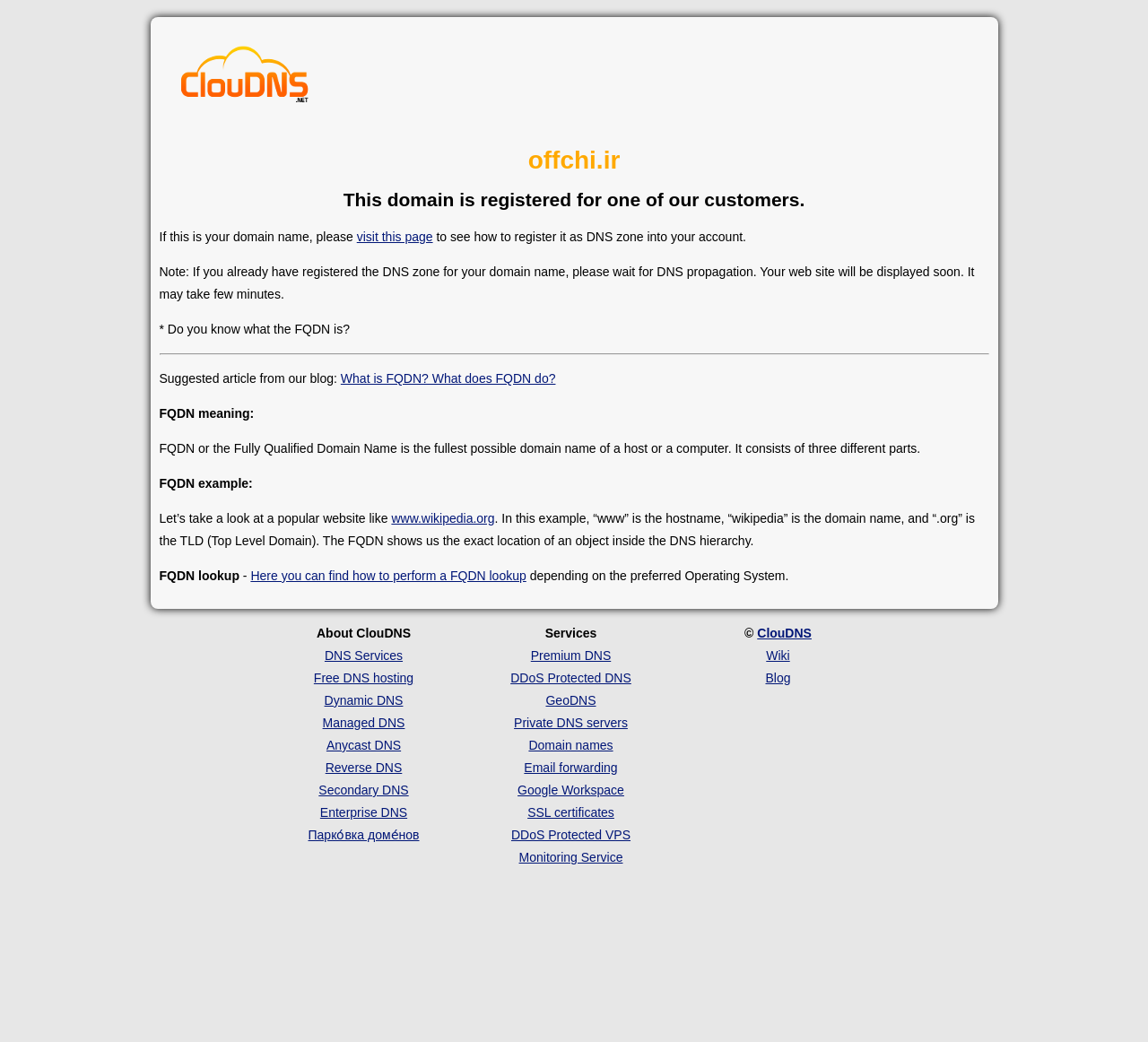Determine the bounding box coordinates for the clickable element to execute this instruction: "Search for something". Provide the coordinates as four float numbers between 0 and 1, i.e., [left, top, right, bottom].

None